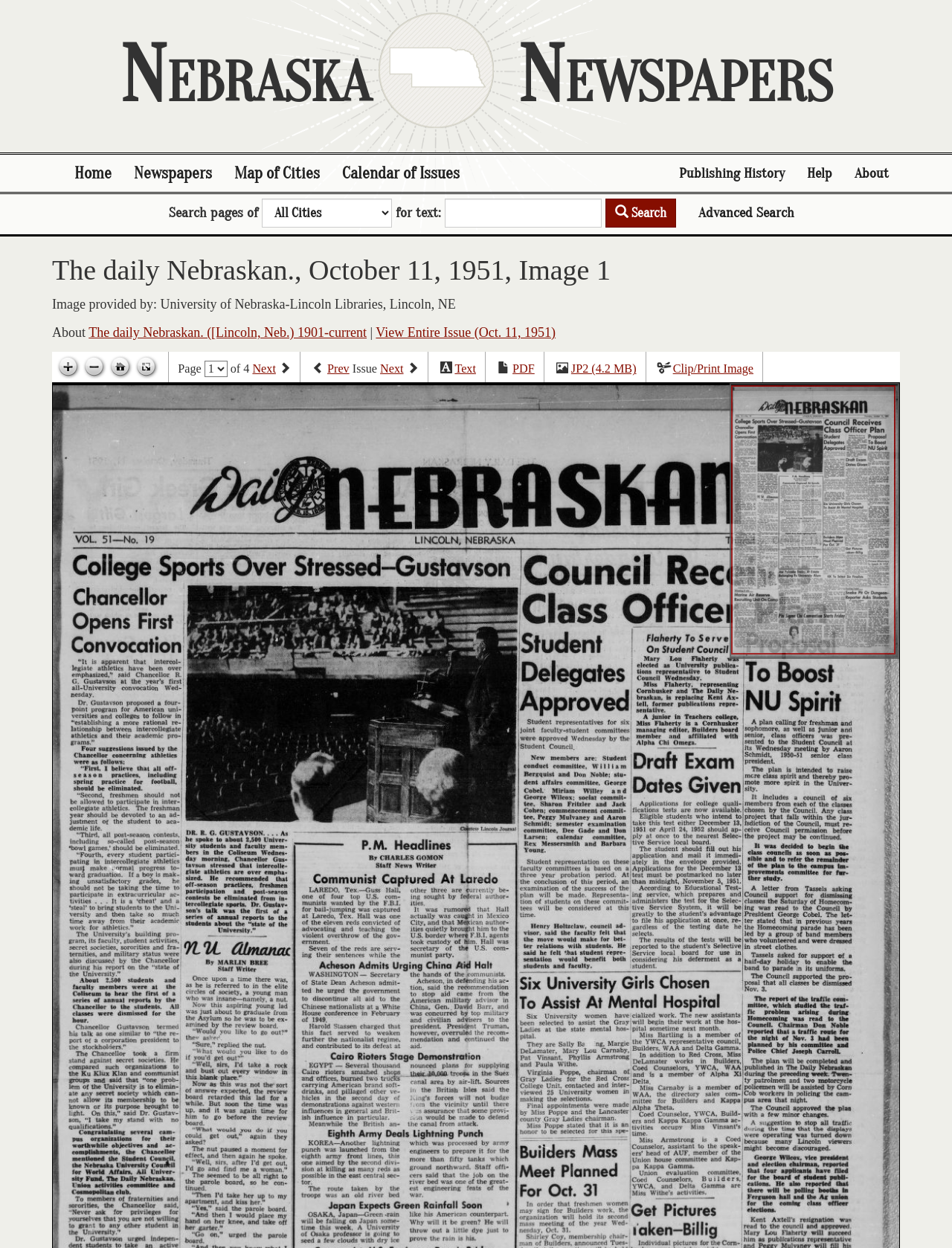Identify the bounding box coordinates for the element you need to click to achieve the following task: "Zoom in". Provide the bounding box coordinates as four float numbers between 0 and 1, in the form [left, top, right, bottom].

[0.058, 0.285, 0.085, 0.305]